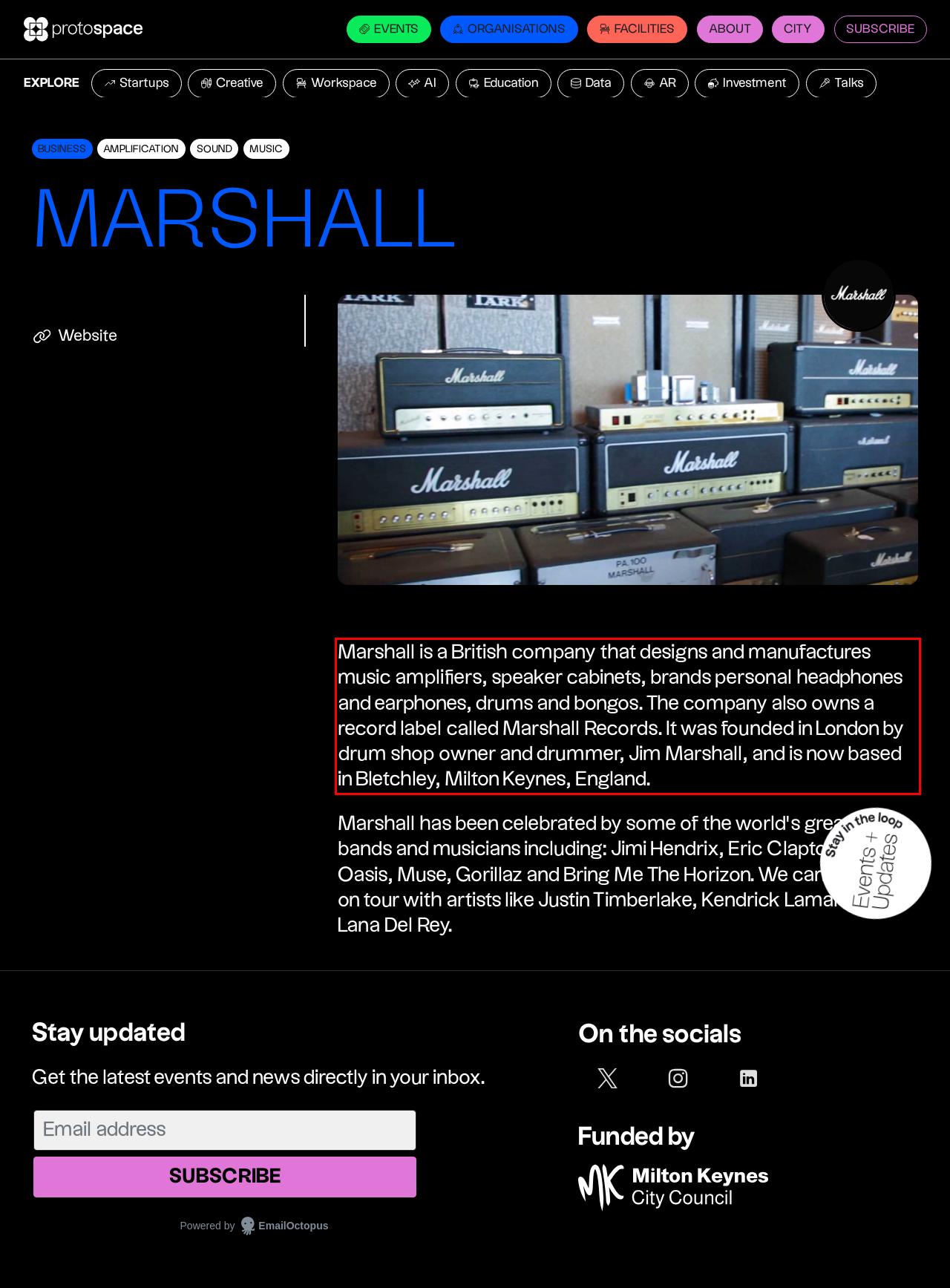Examine the webpage screenshot, find the red bounding box, and extract the text content within this marked area.

Marshall is a British company that designs and manufactures music amplifiers, speaker cabinets, brands personal headphones and earphones, drums and bongos. The company also owns a record label called Marshall Records. It was founded in London by drum shop owner and drummer, Jim Marshall, and is now based in Bletchley, Milton Keynes, England.